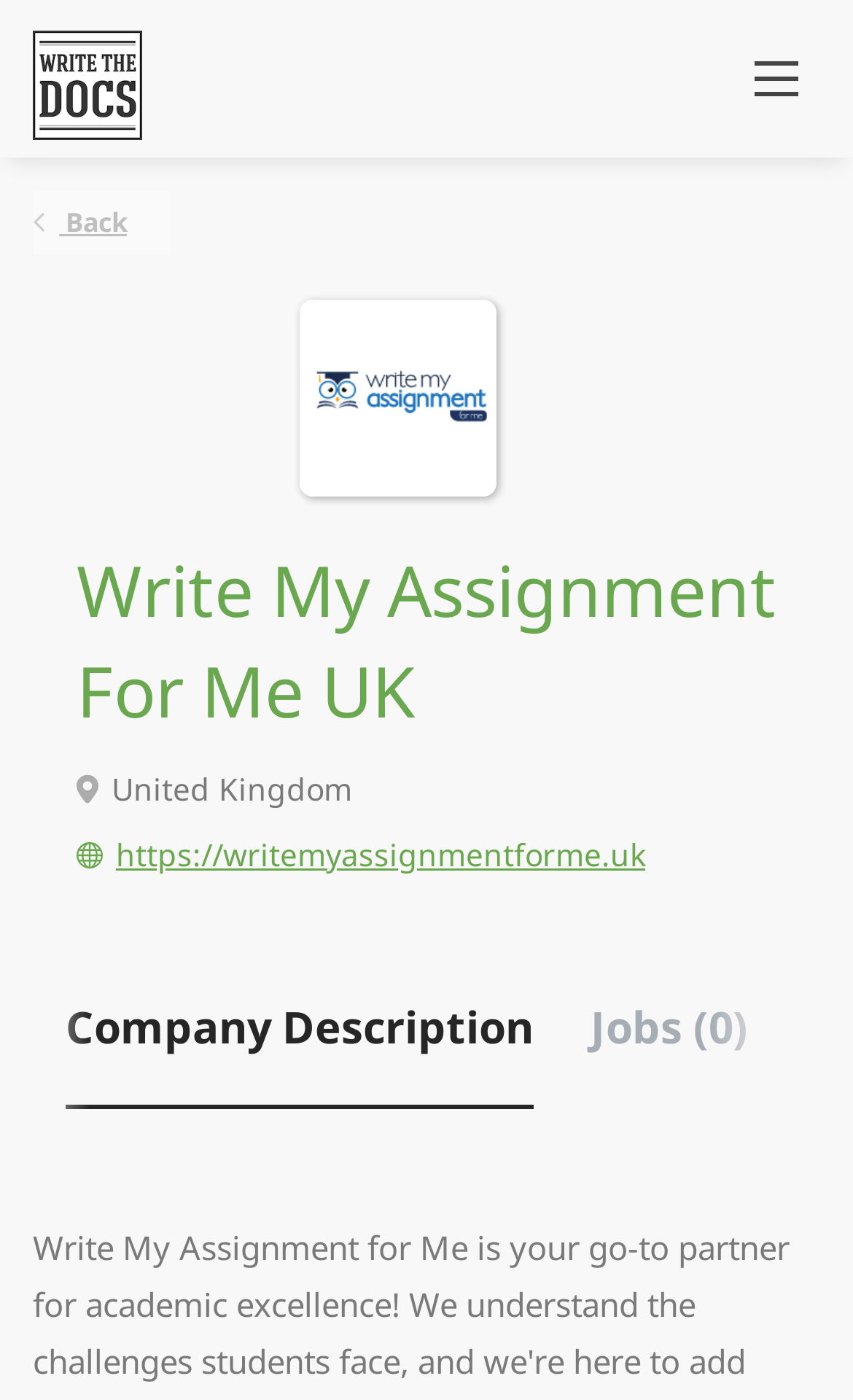Identify the bounding box for the UI element described as: "alt="Write the Docs Job Board"". The coordinates should be four float numbers between 0 and 1, i.e., [left, top, right, bottom].

[0.0, 0.017, 0.205, 0.095]